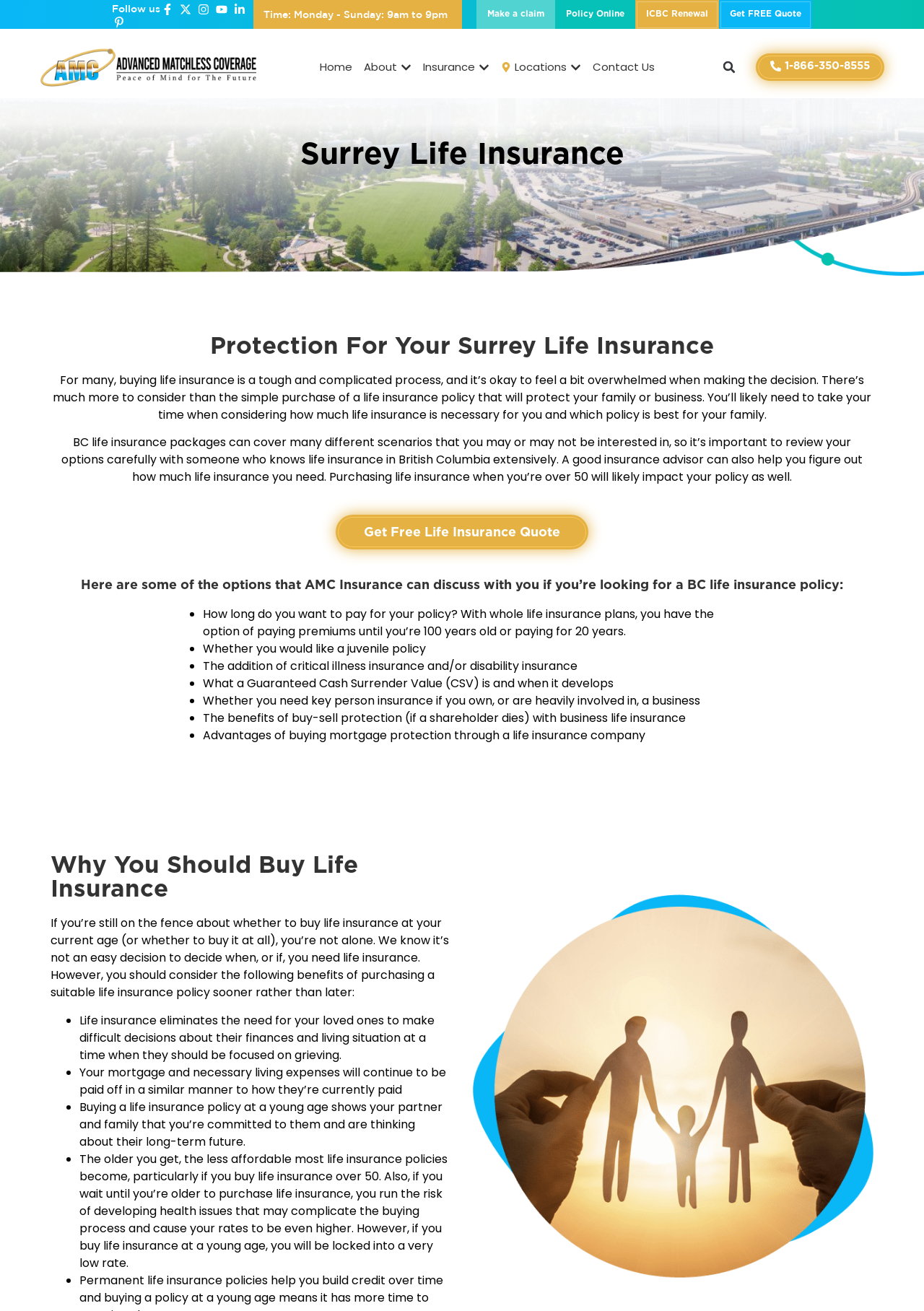What is the name of the insurance company? Please answer the question using a single word or phrase based on the image.

Surrey Life Insurance